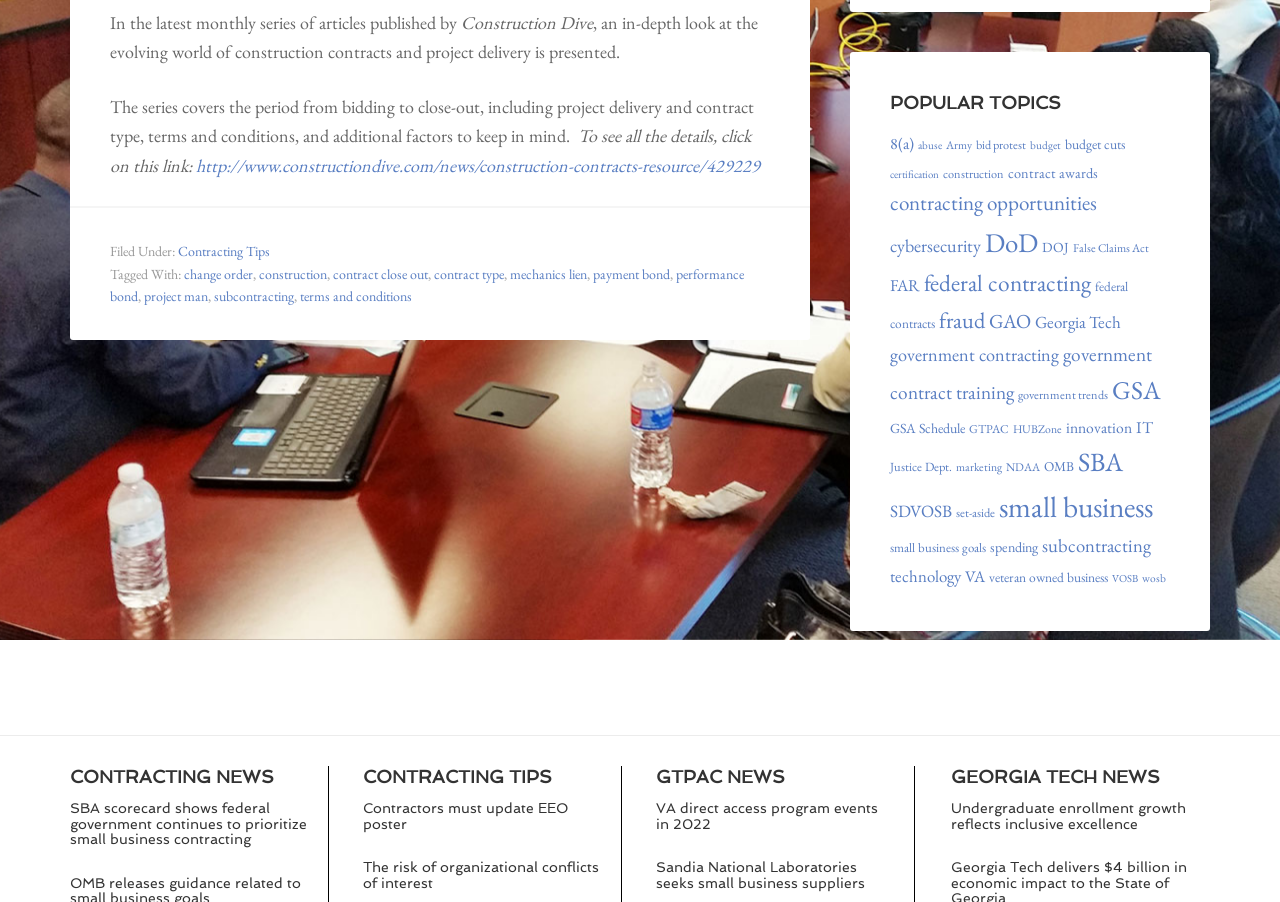Using the format (top-left x, top-left y, bottom-right x, bottom-right y), and given the element description, identify the bounding box coordinates within the screenshot: Contracting Tips

[0.139, 0.268, 0.211, 0.288]